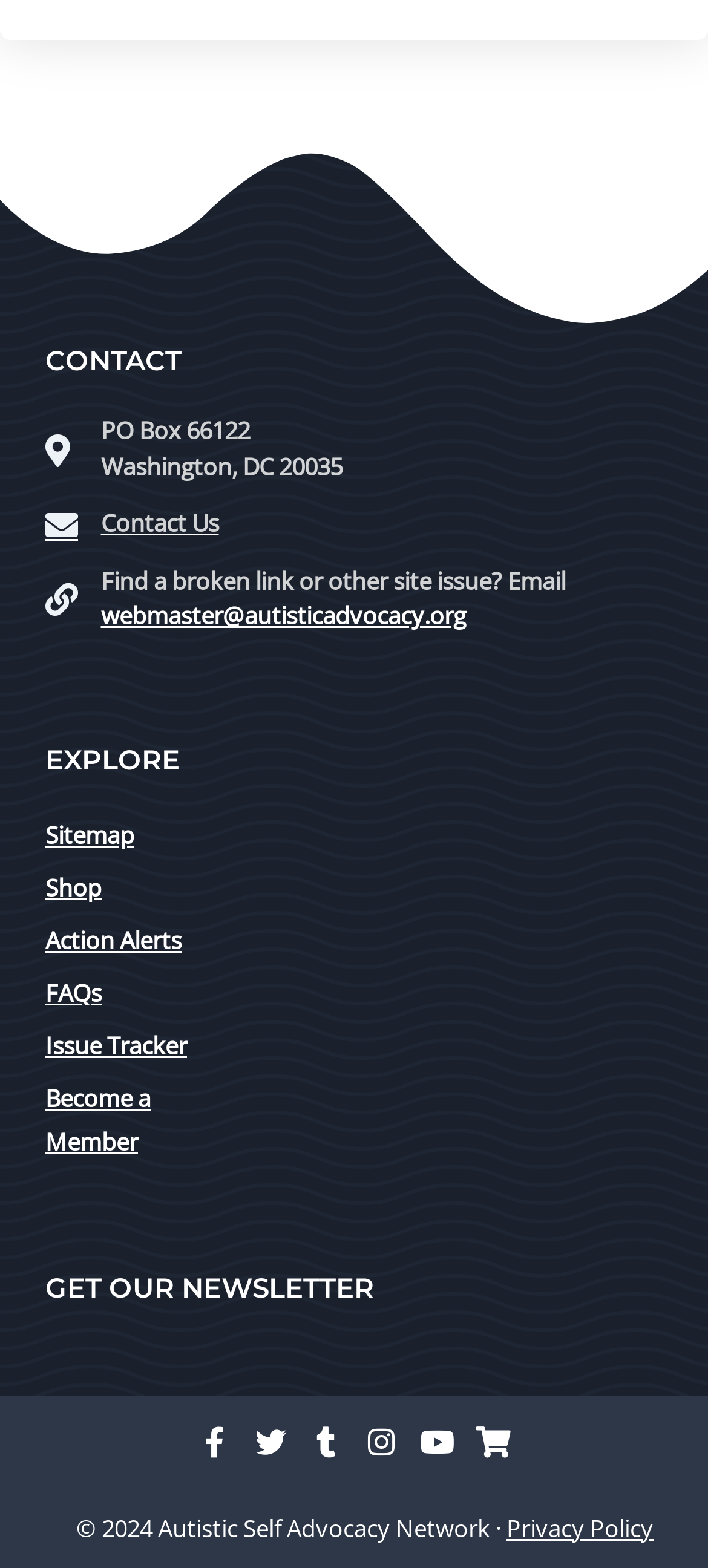Specify the bounding box coordinates of the element's region that should be clicked to achieve the following instruction: "explore Horse & Farm Insurance". The bounding box coordinates consist of four float numbers between 0 and 1, in the format [left, top, right, bottom].

None